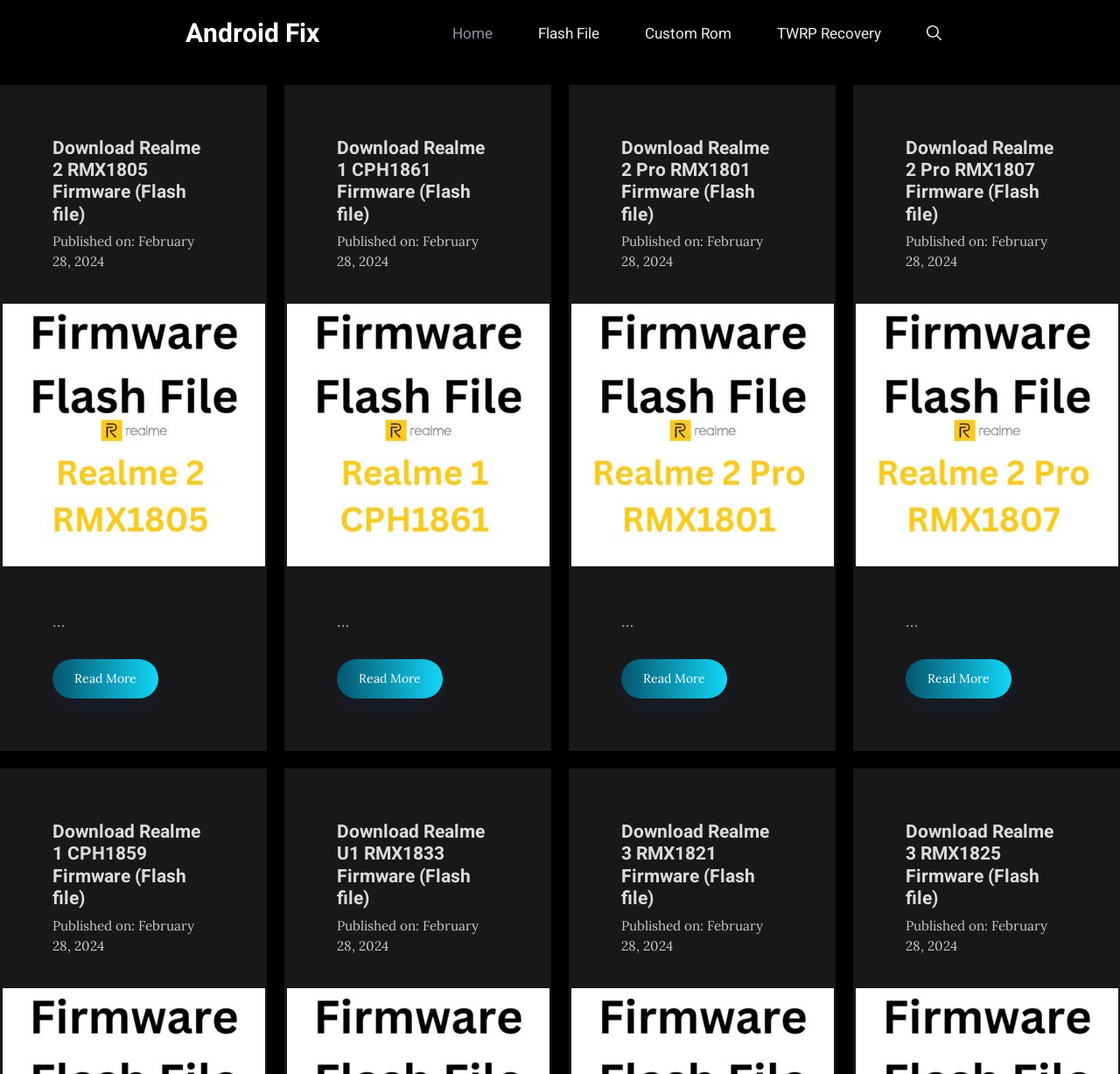Provide a single word or phrase to answer the given question: 
What type of files are available for download on this webpage?

Firmware (Flash file)